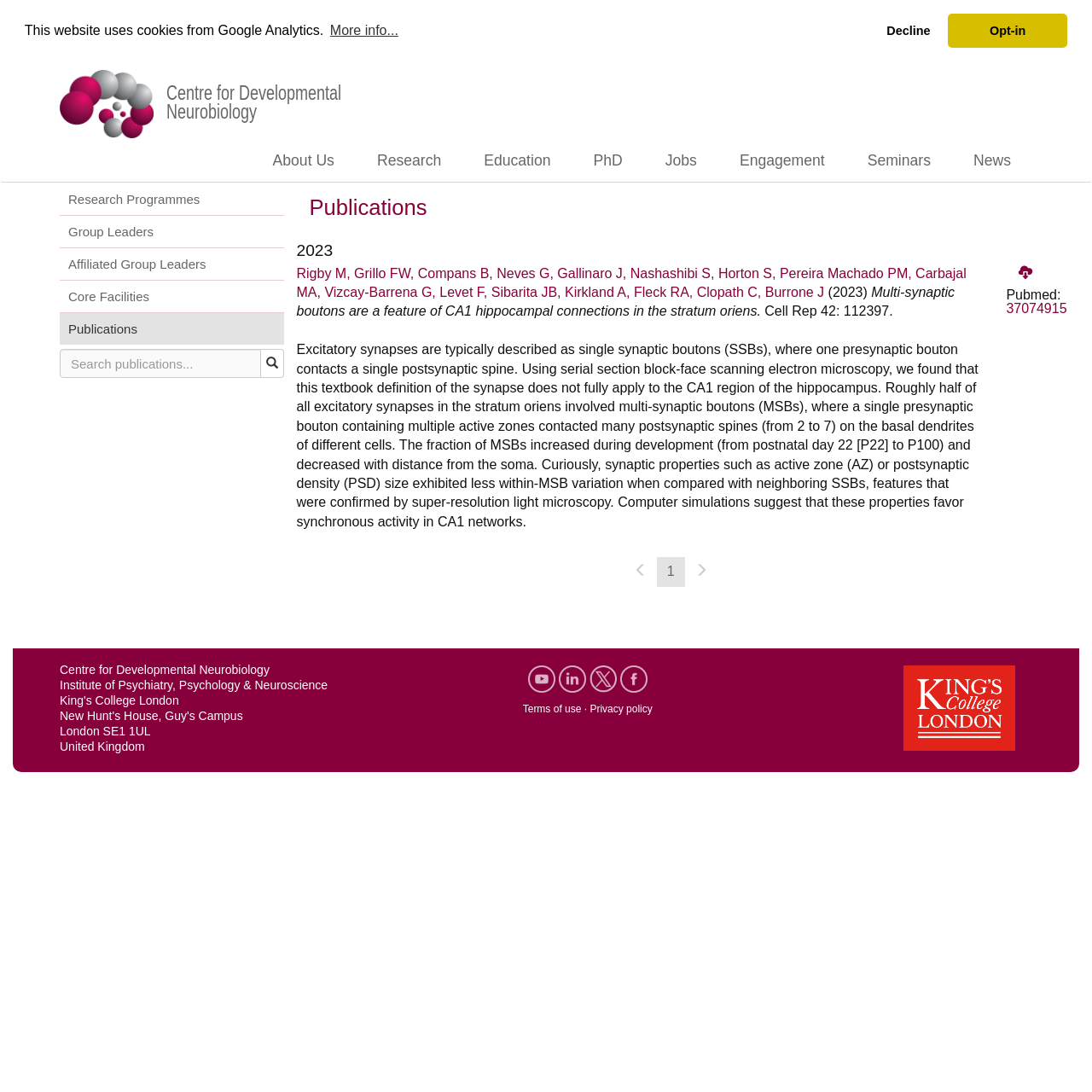Identify the bounding box coordinates of the section to be clicked to complete the task described by the following instruction: "View research programmes". The coordinates should be four float numbers between 0 and 1, formatted as [left, top, right, bottom].

[0.062, 0.175, 0.183, 0.189]